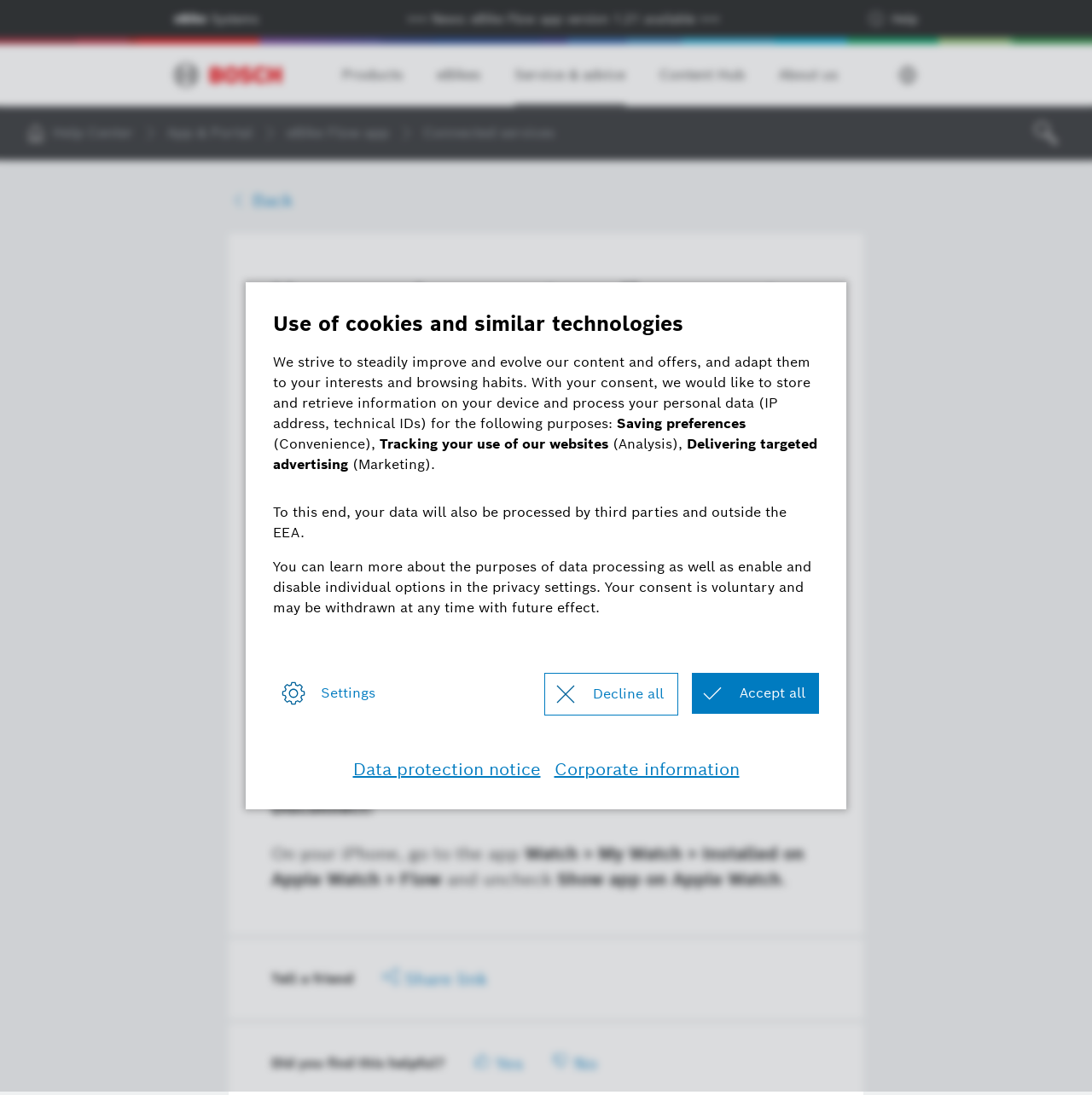Provide the bounding box coordinates for the UI element that is described by this text: "Settings". The coordinates should be in the form of four float numbers between 0 and 1: [left, top, right, bottom].

[0.25, 0.614, 0.356, 0.652]